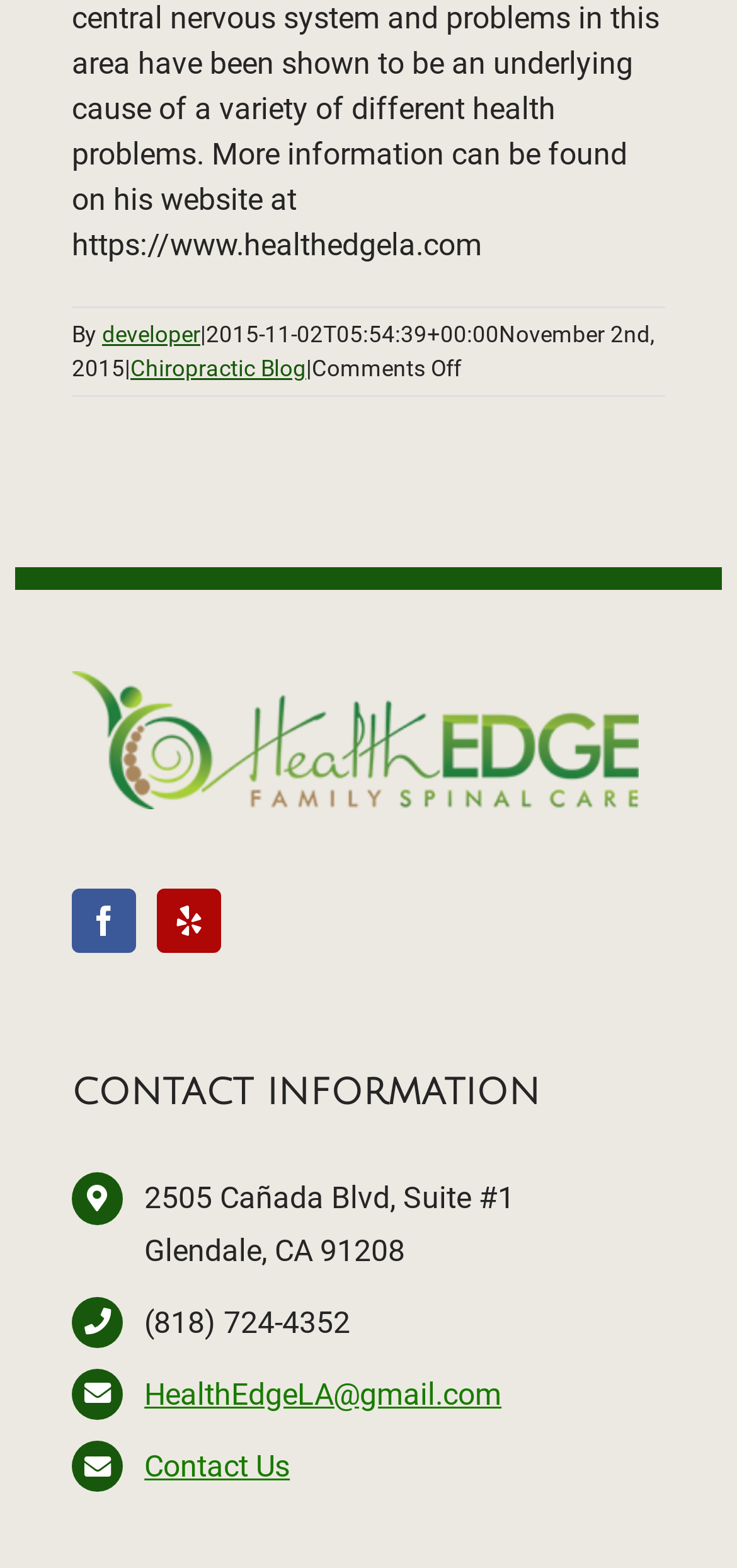Respond to the question below with a concise word or phrase:
What is the email address of the chiropractic office?

HealthEdgeLA@gmail.com